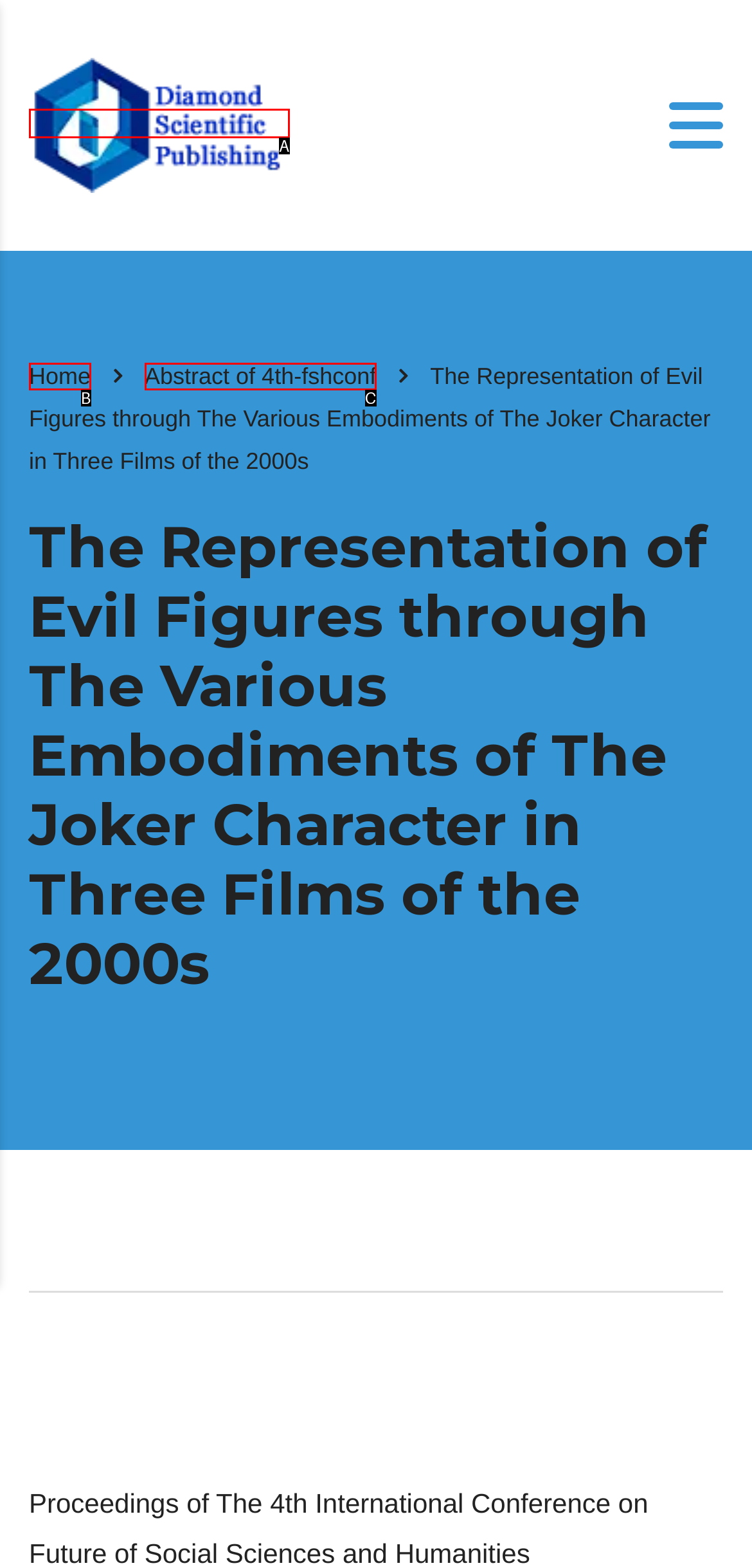Select the HTML element that corresponds to the description: Abstract of 4th-fshconf. Answer with the letter of the matching option directly from the choices given.

C